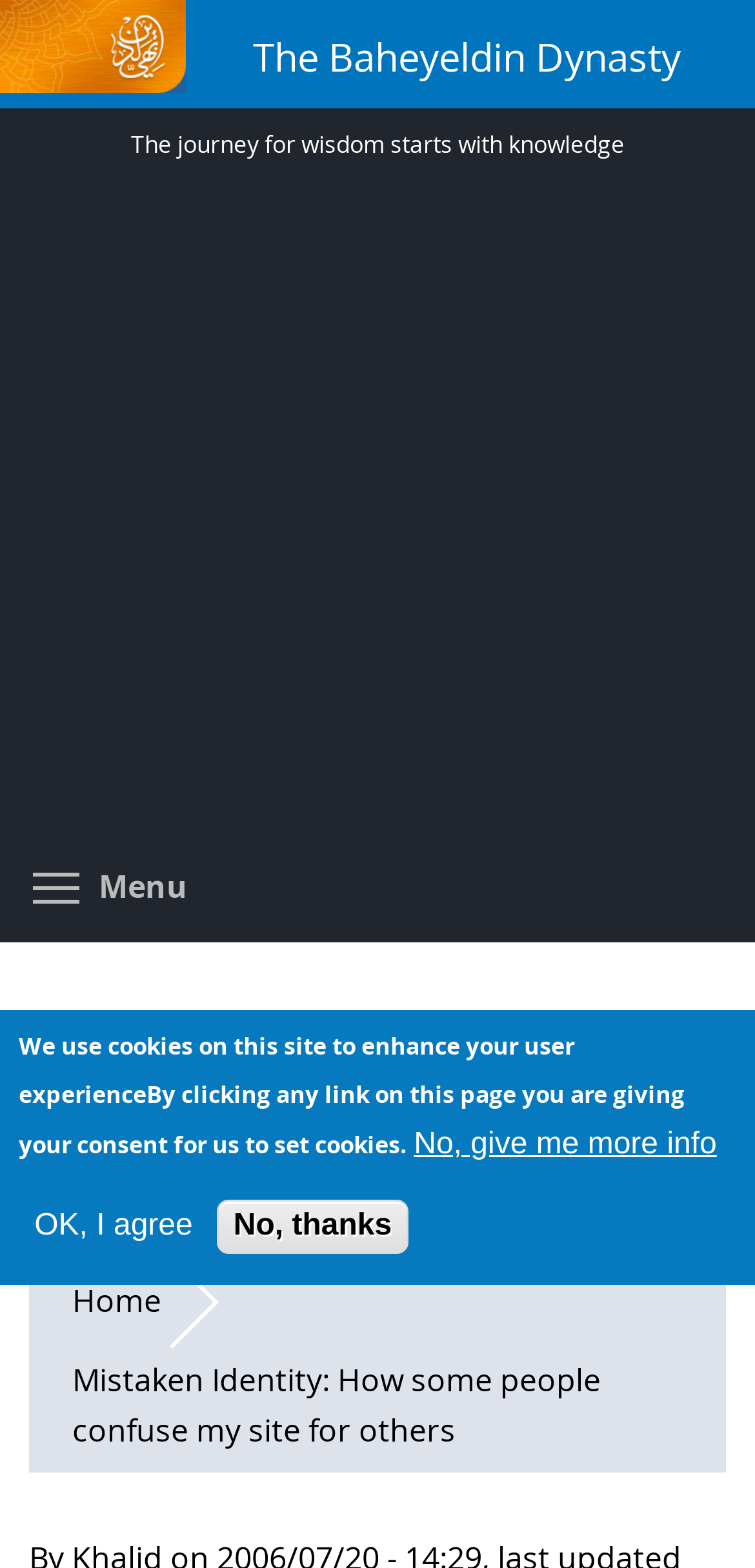What is the name of the website?
Look at the image and answer the question with a single word or phrase.

The Baheyeldin Dynasty